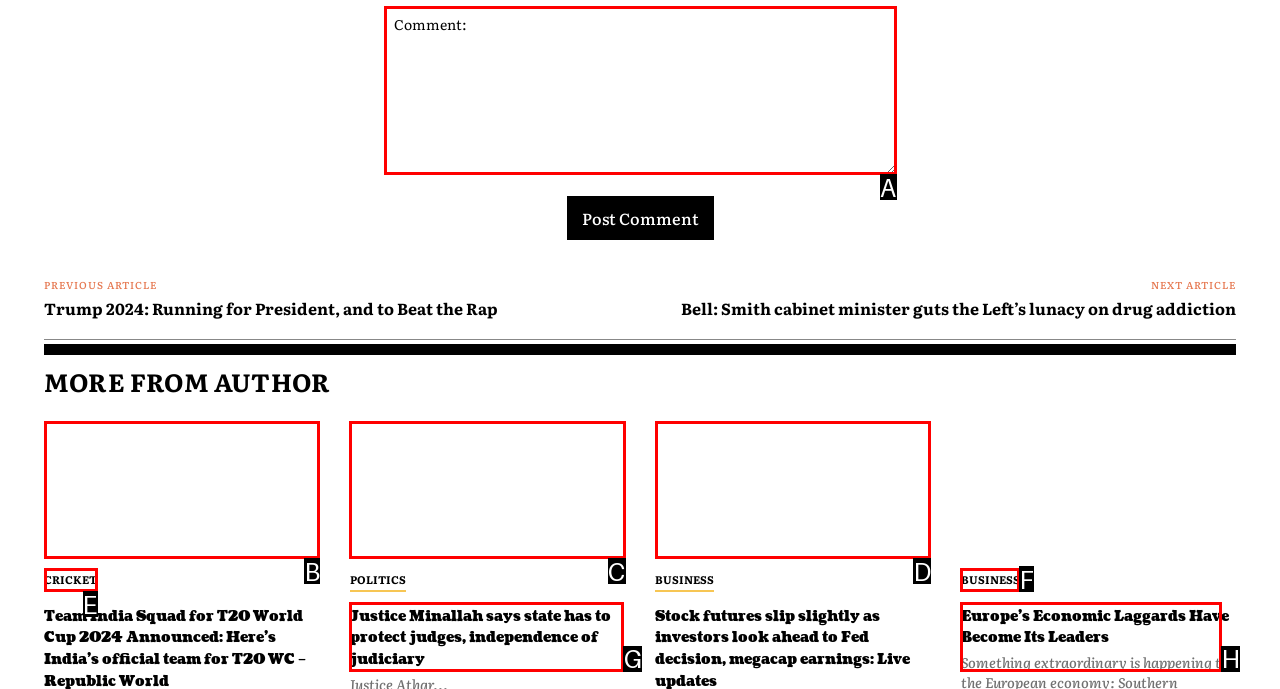Determine which HTML element fits the description: parent_node: Comment: name="comment" placeholder="Comment:". Answer with the letter corresponding to the correct choice.

A